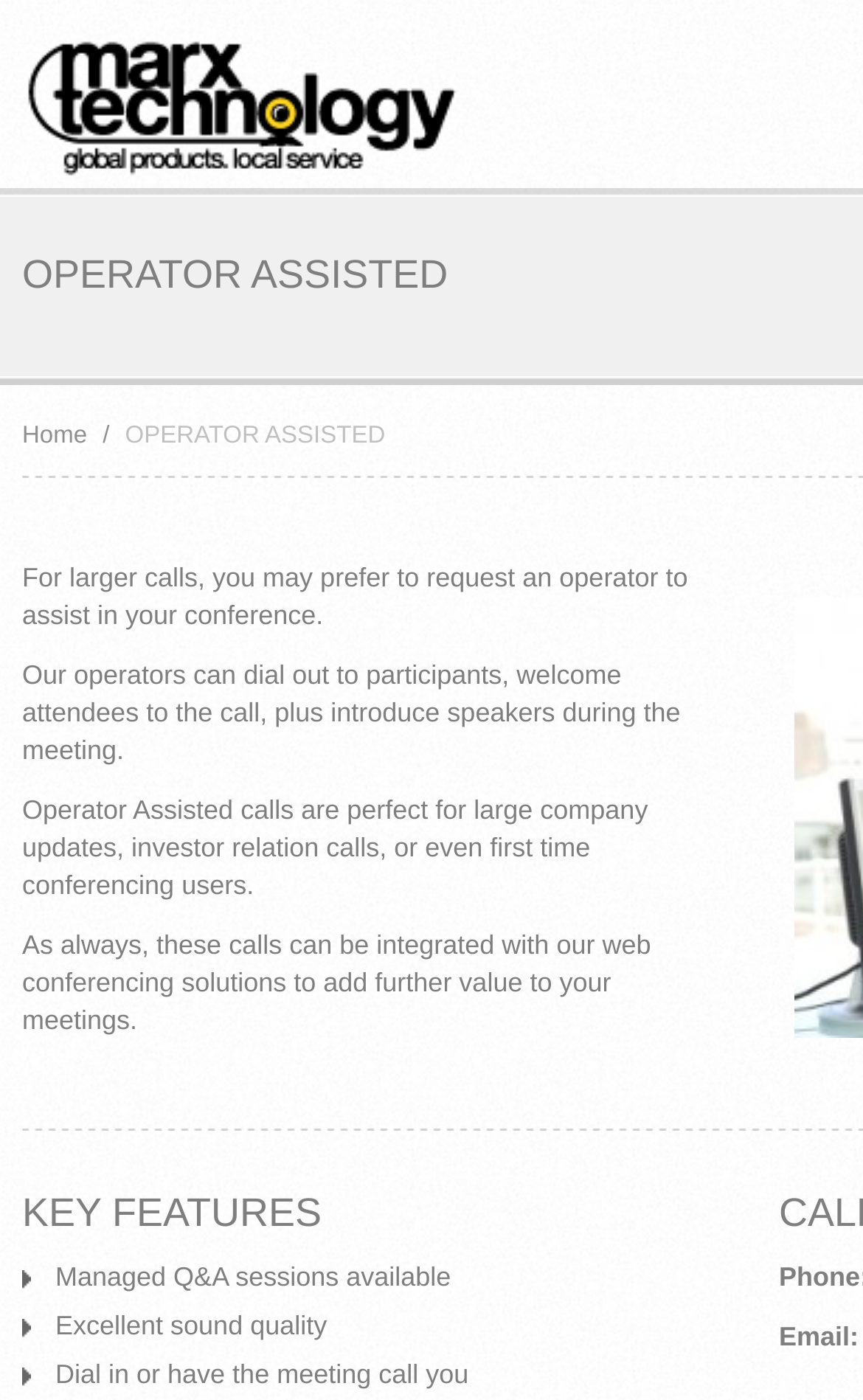What role do operators play in operator assisted calls?
Please give a detailed and thorough answer to the question, covering all relevant points.

According to the webpage, operators can 'dial out to participants, welcome attendees to the call, plus introduce speakers during the meeting', suggesting that one of the roles of operators is to dial out to participants and facilitate the call.